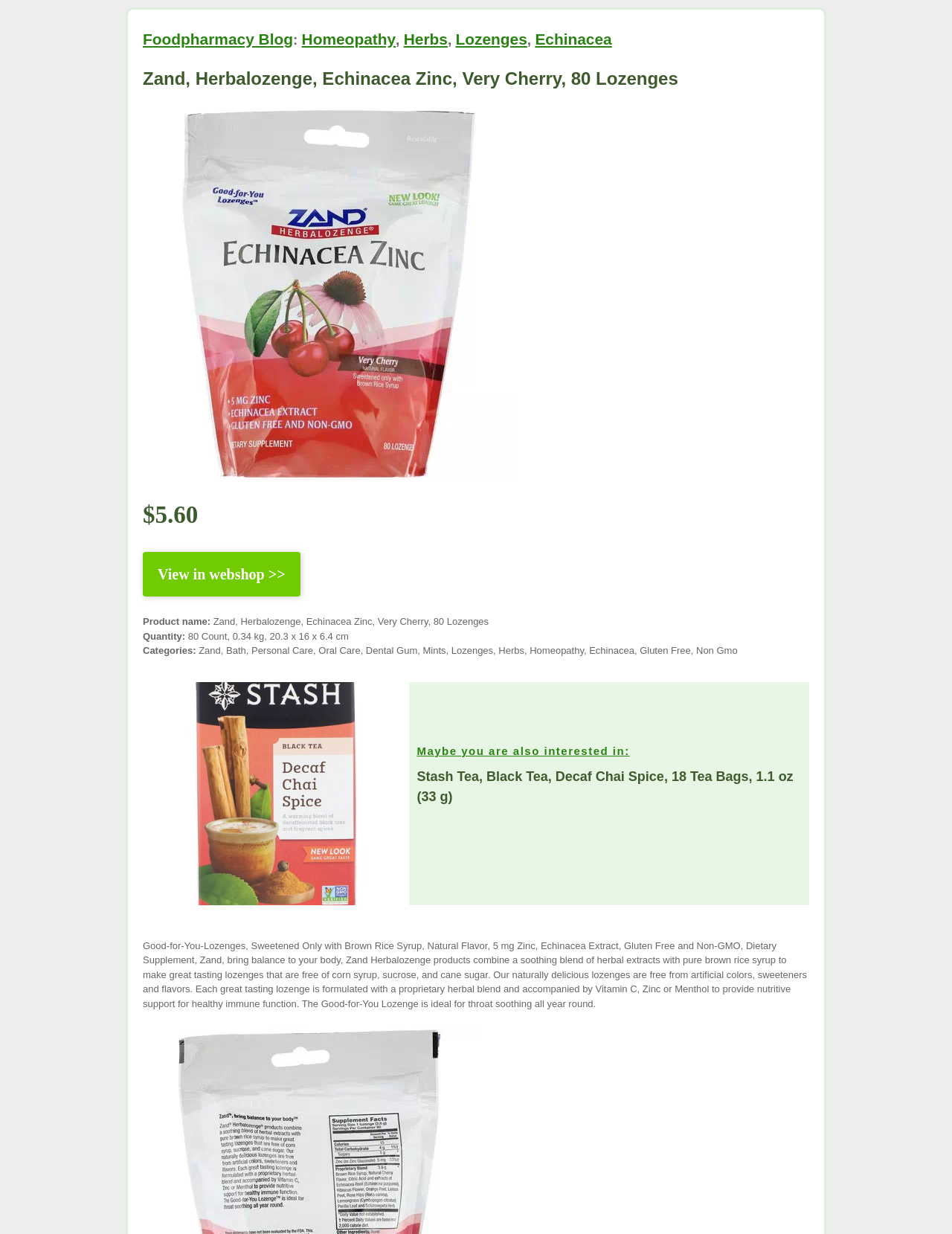Indicate the bounding box coordinates of the element that must be clicked to execute the instruction: "Click on the 'Foodpharmacy Blog' link". The coordinates should be given as four float numbers between 0 and 1, i.e., [left, top, right, bottom].

[0.15, 0.025, 0.308, 0.038]